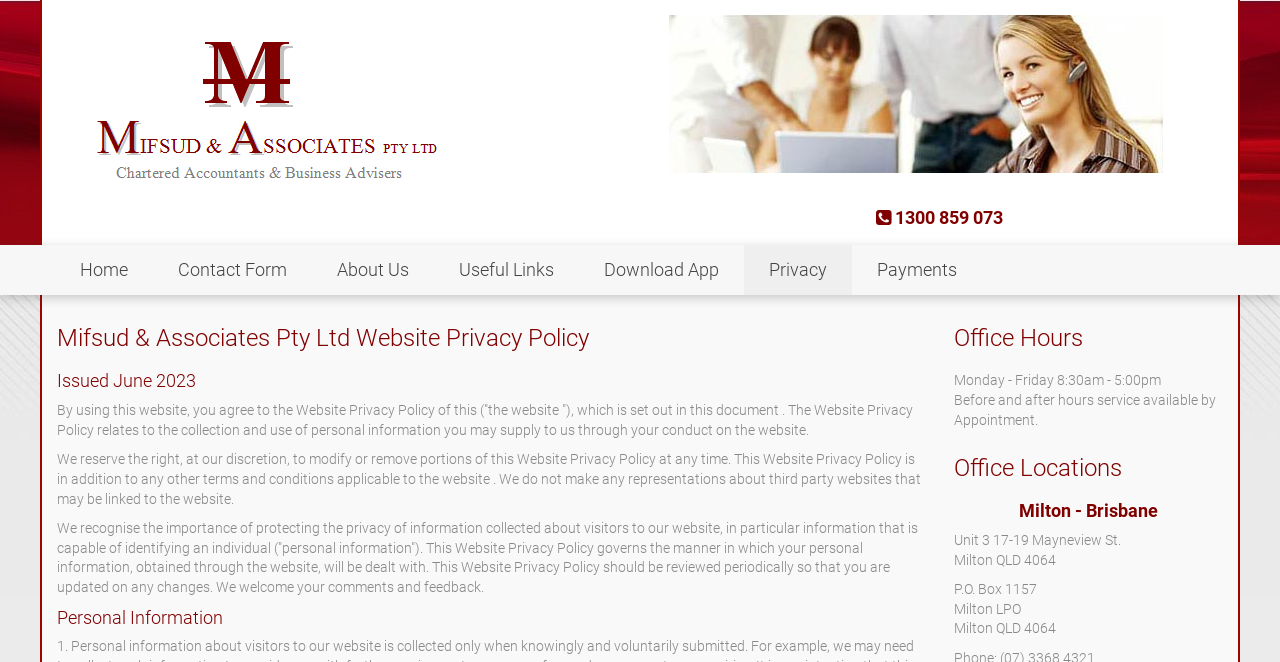Please determine the bounding box coordinates for the element with the description: "1300 859 073".

[0.684, 0.313, 0.783, 0.344]